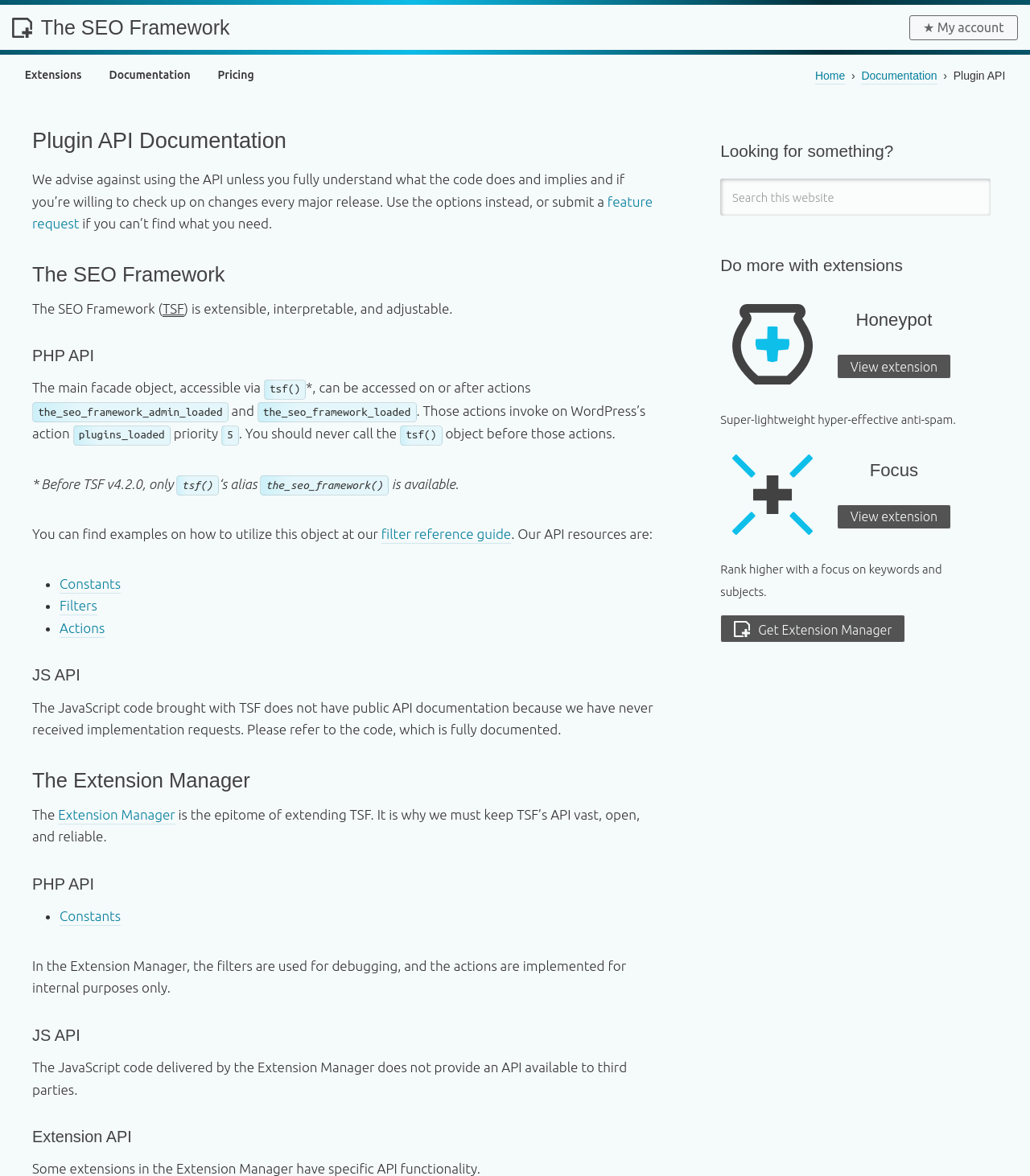Describe all visible elements and their arrangement on the webpage.

The webpage is about The SEO Framework, a plugin with an API that is extensible, interpretable, and adjustable. At the top, there is a heading with the plugin's name, accompanied by an image. Below it, there are links to "My account", "Extensions", "Documentation", and "Pricing" on the top-left corner. On the top-right corner, there is a navigation breadcrumb with links to "Home" and "Documentation".

The main content is divided into sections, each with a heading. The first section is about the Plugin API, which has a warning message advising against using the API unless fully understood. It explains that the API is accessible via the main facade object and provides information on how to use it.

The next section is about PHP API, which discusses the main facade object, accessible via `tsf()`, and how it can be used on or after specific actions. There are code snippets and explanations on how to utilize this object.

Following that, there is a section about the JavaScript API, which mentions that the JavaScript code brought with TSF does not have public API documentation.

The next section is about the Extension Manager, which is described as the epitome of extending TSF. It explains that the Extension Manager is why TSF's API must be vast, open, and reliable.

The webpage then repeats the sections on PHP API and JavaScript API, with similar content.

On the right side of the page, there is a search bar with a heading "Looking for something?" and a section "Do more with extensions" with an image. Below it, there is a heading "Honeypot" with no accompanying text.

Throughout the page, there are various links, code snippets, and headings that provide information on The SEO Framework's API and its usage.